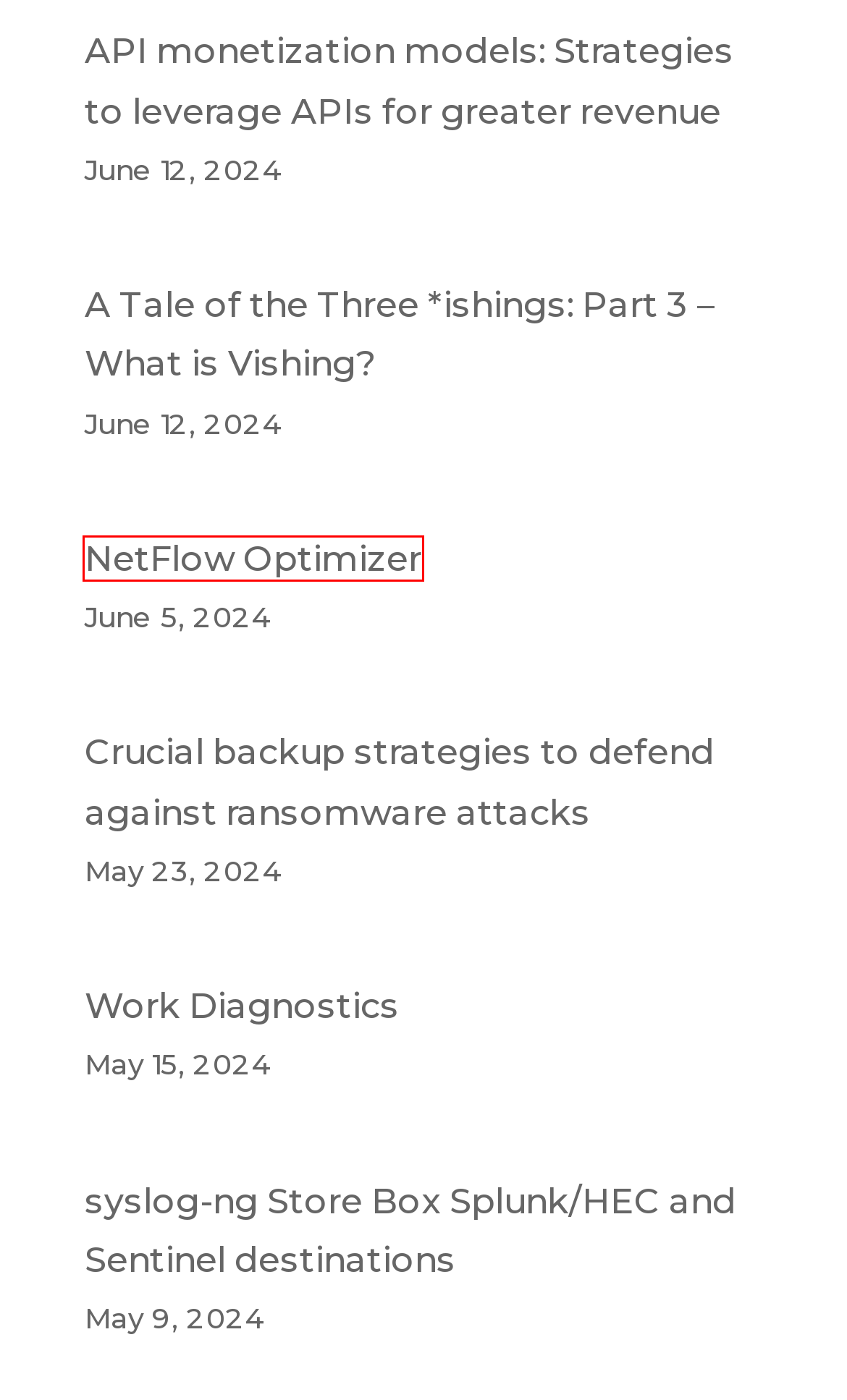Take a look at the provided webpage screenshot featuring a red bounding box around an element. Select the most appropriate webpage description for the page that loads after clicking on the element inside the red bounding box. Here are the candidates:
A. API monetization models: Strategies to leverage APIs for greater revenue | DT Asia
B. MOST INSIDER DATA LEAKS ARE ACCIDENTAL | DT Asia
C. DT Asia | Security with Confidence
D. Work Diagnostics | DT Asia
E. Crucial backup strategies to defend against ransomware attacks | DT Asia
F. NetFlow Optimizer | DT Asia
G. Articles | DT Asia
H. A Tale of the Three *ishings: Part 3 – What is Vishing? | DT Asia

F